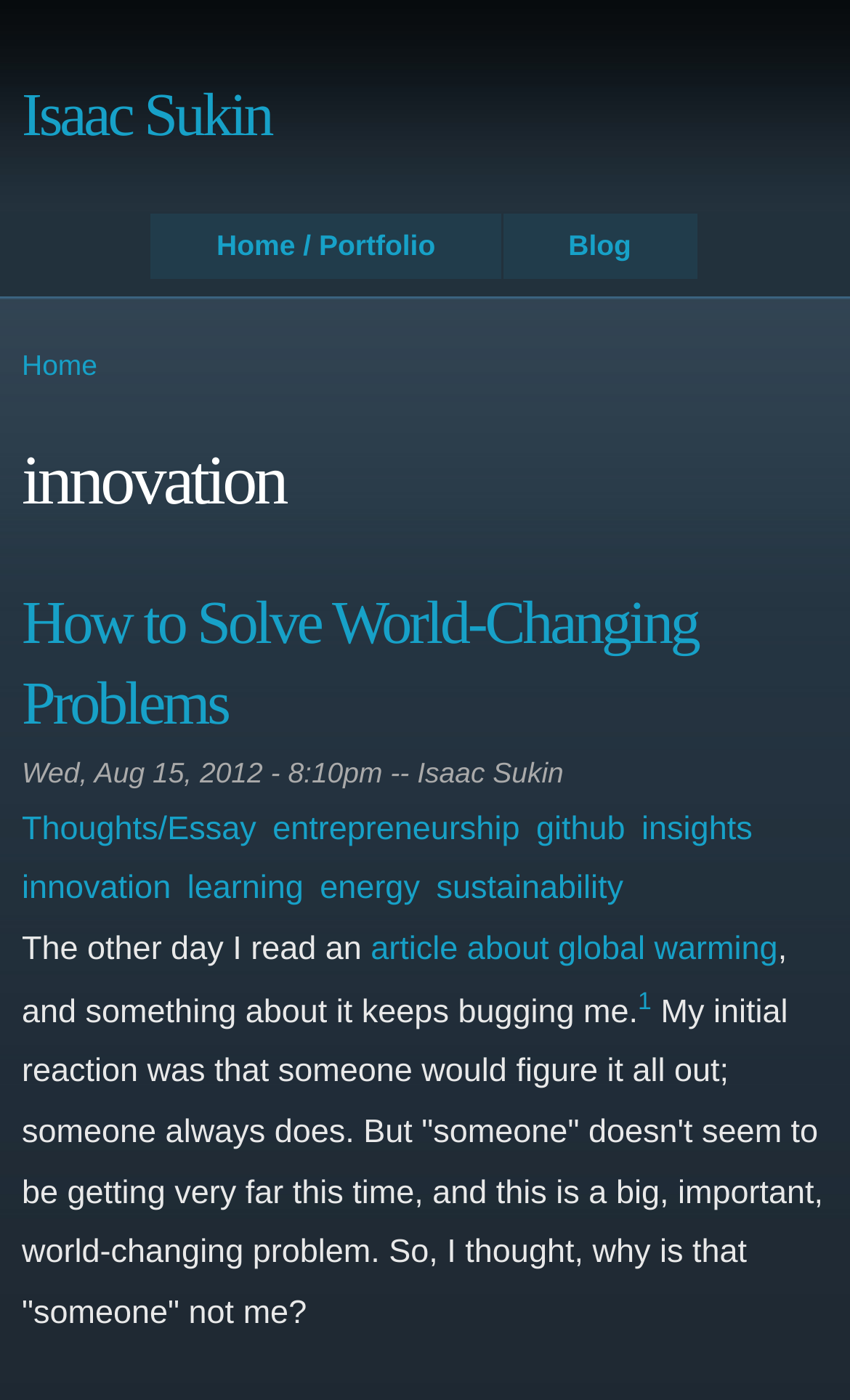Respond with a single word or phrase to the following question: What is the title of the blog post?

How to Solve World-Changing Problems